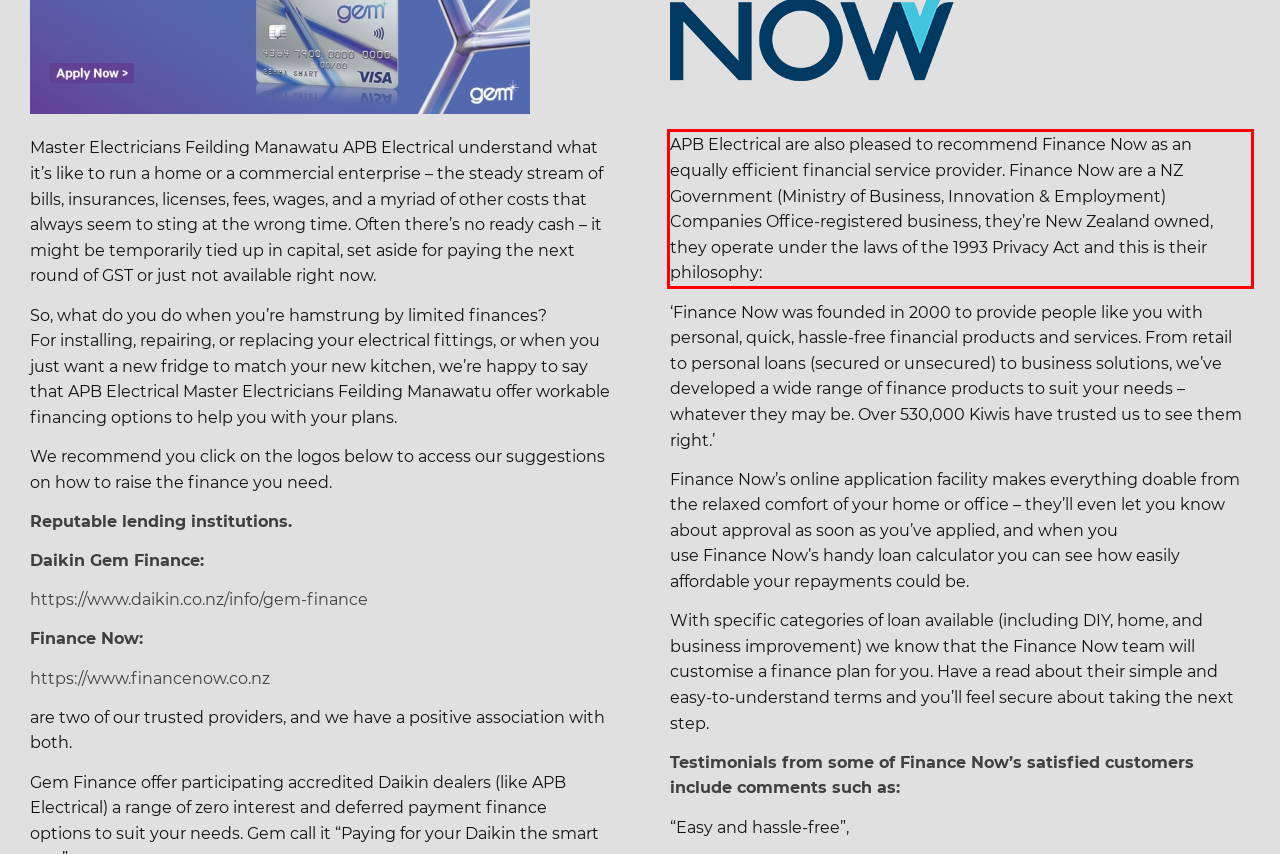Please look at the screenshot provided and find the red bounding box. Extract the text content contained within this bounding box.

APB Electrical are also pleased to recommend Finance Now as an equally efficient financial service provider. Finance Now are a NZ Government (Ministry of Business, Innovation & Employment) Companies Office-registered business, they’re New Zealand owned, they operate under the laws of the 1993 Privacy Act and this is their philosophy: